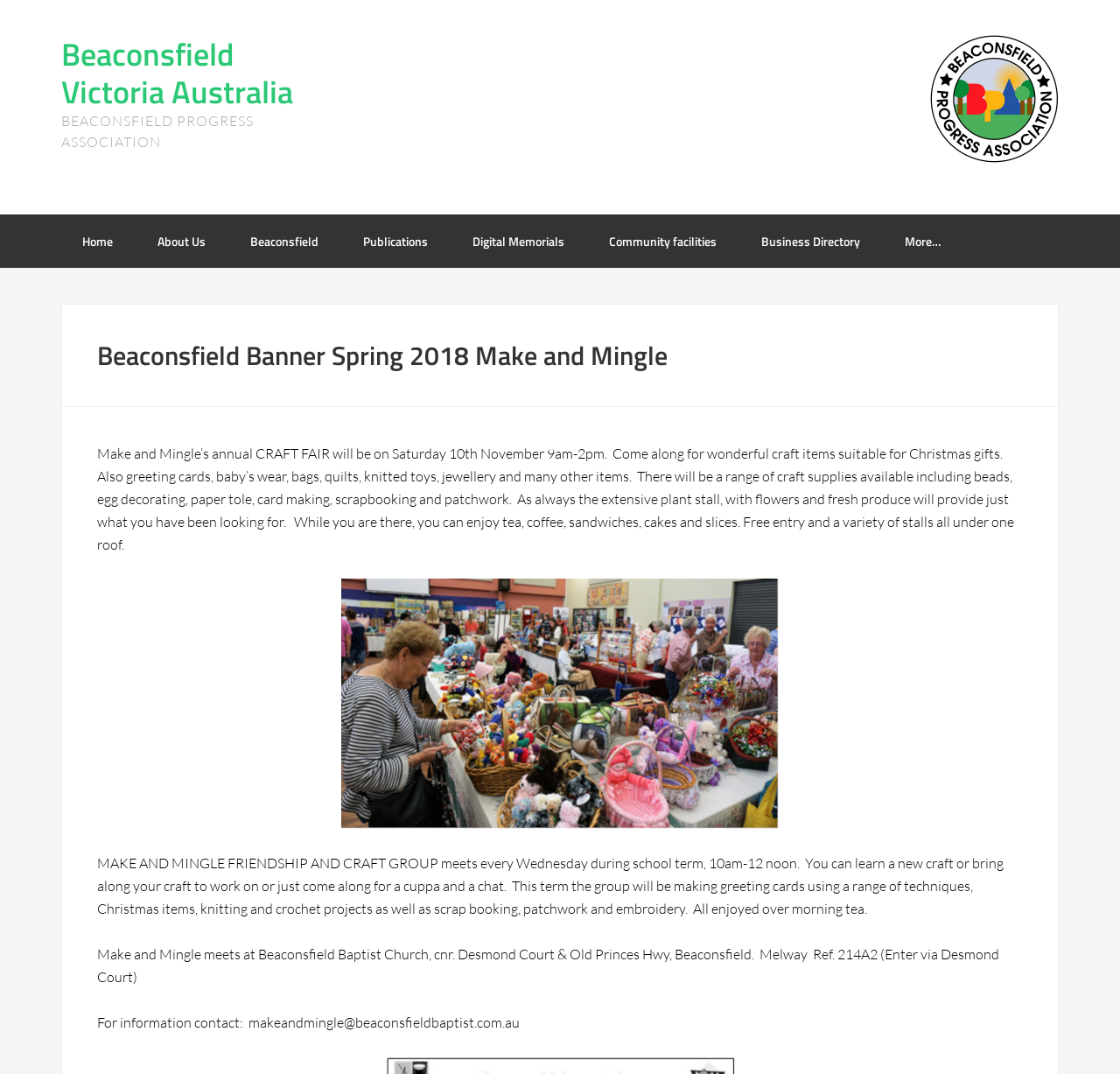Please find the bounding box coordinates of the element's region to be clicked to carry out this instruction: "Visit the 'About Us' page".

[0.122, 0.2, 0.202, 0.249]